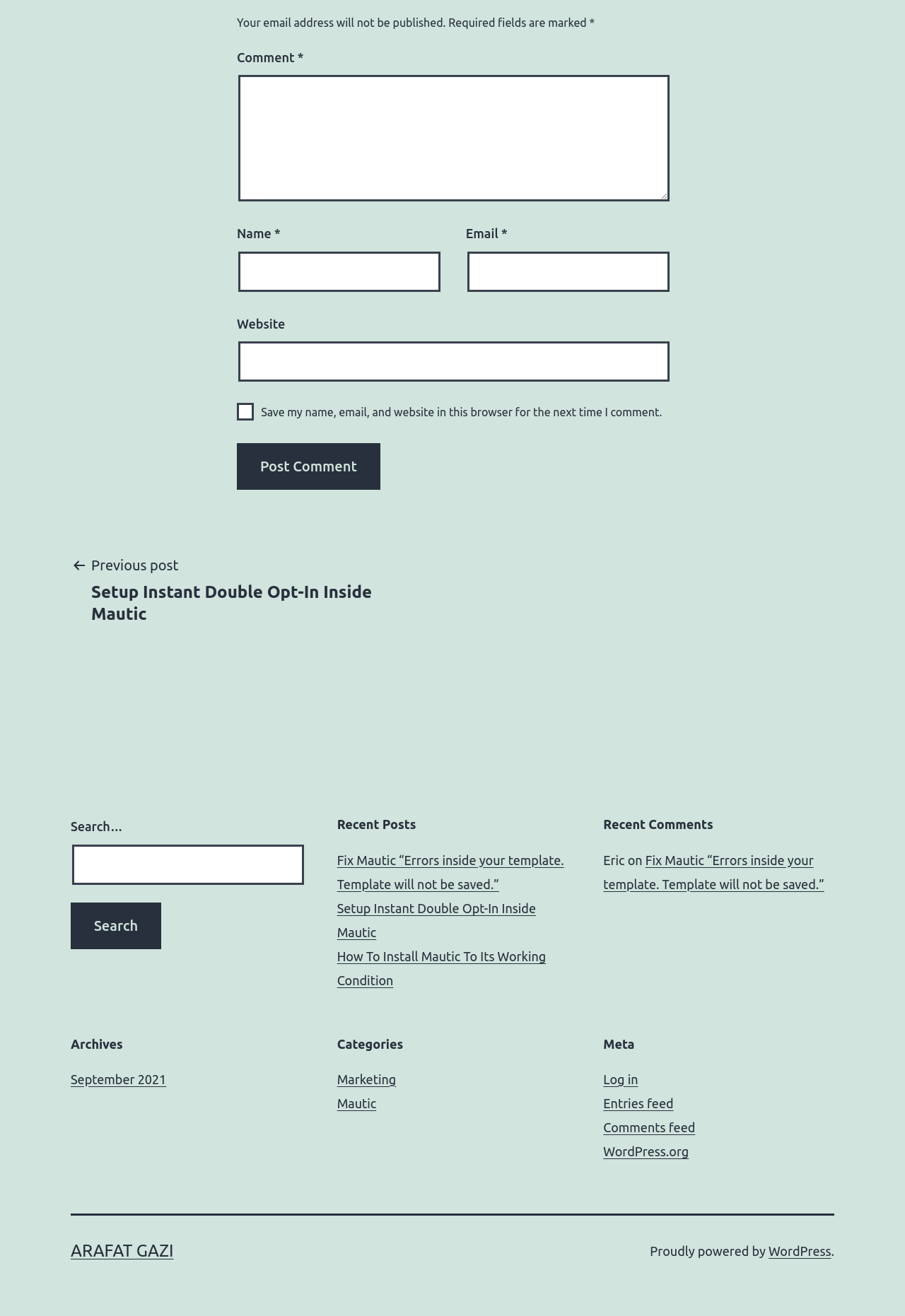What is the purpose of the text box labeled 'Comment'?
Craft a detailed and extensive response to the question.

The text box labeled 'Comment' is required and is located below the 'Comment' label, indicating that it is intended for users to enter their comments. The presence of a 'Post Comment' button nearby further supports this conclusion.